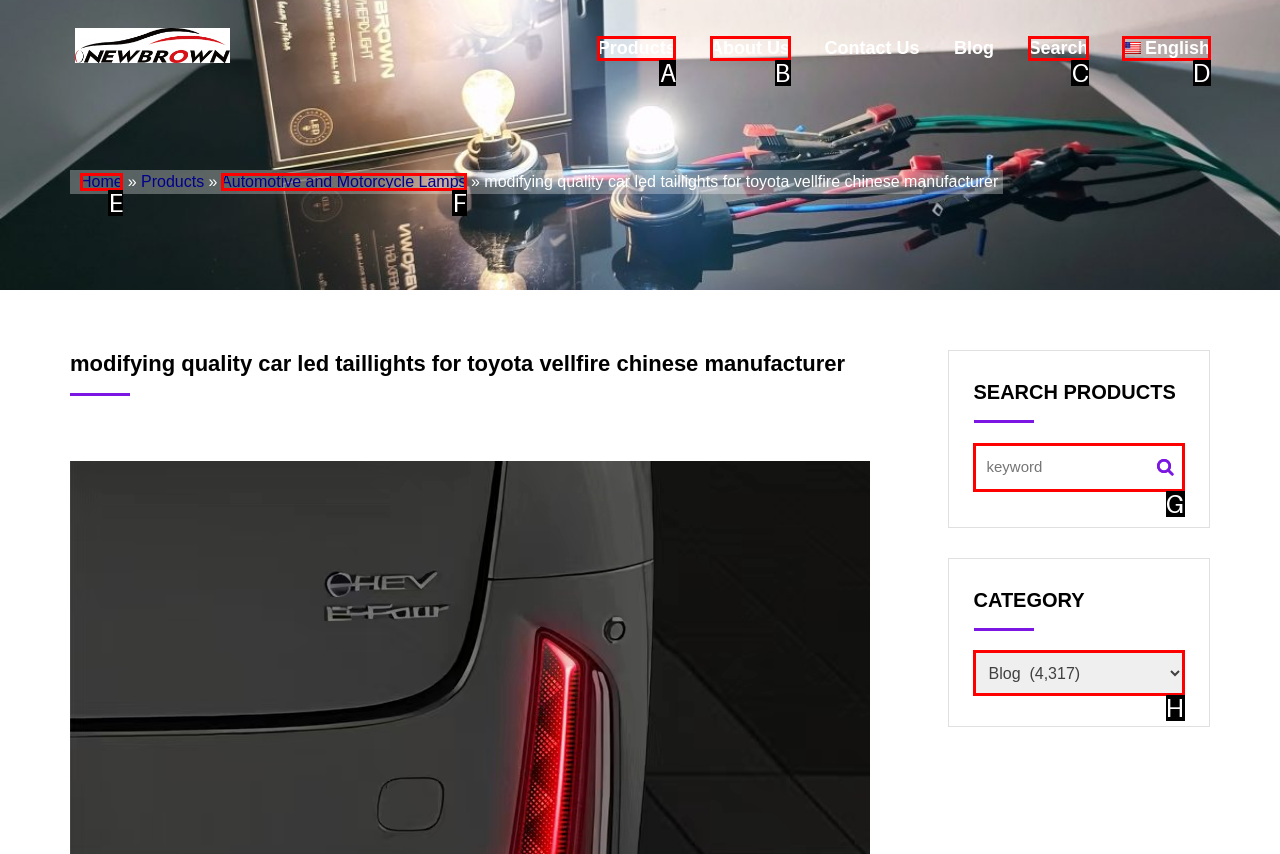Determine the option that aligns with this description: English
Reply with the option's letter directly.

D